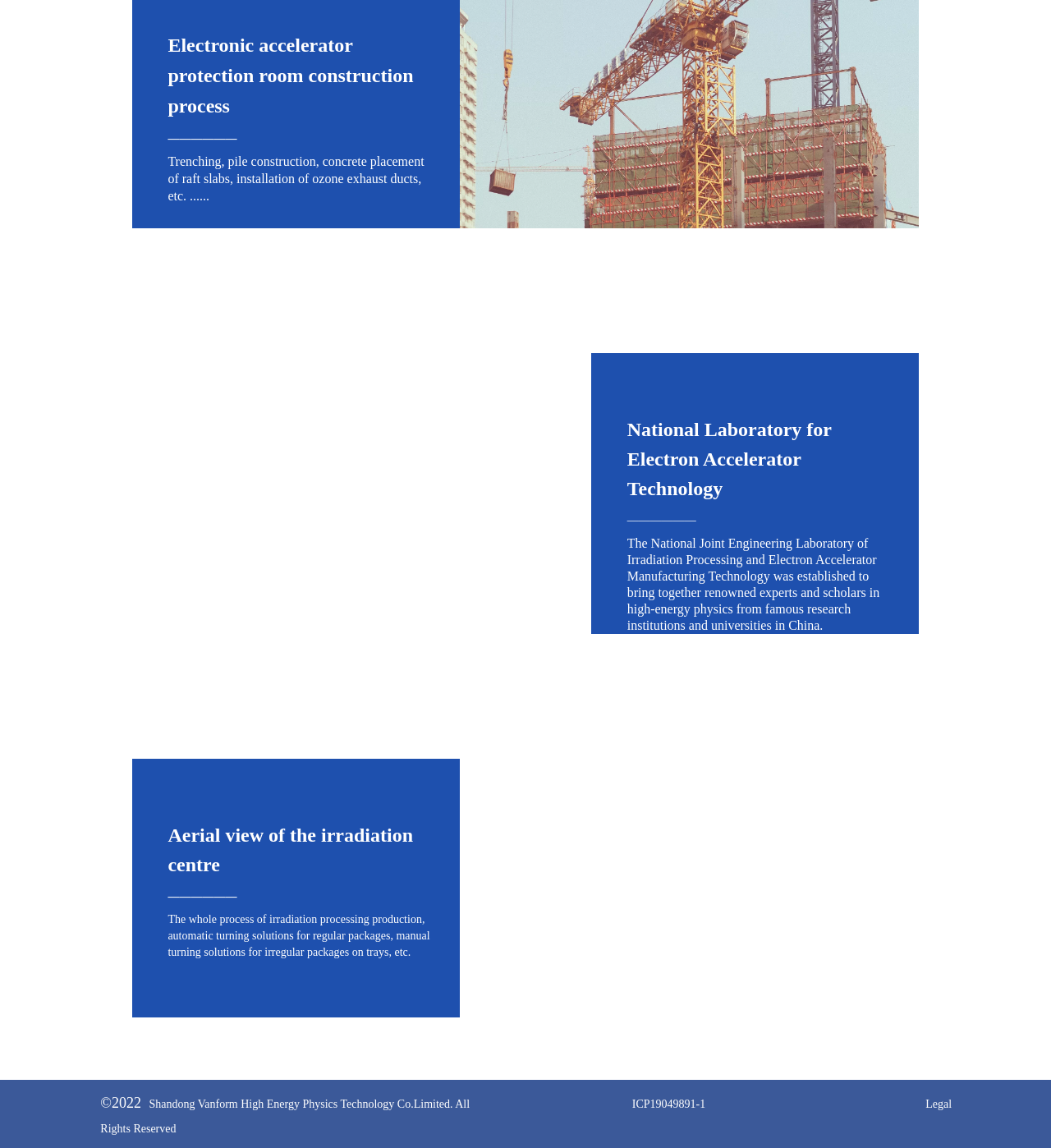Please give a one-word or short phrase response to the following question: 
What is the copyright year?

2022